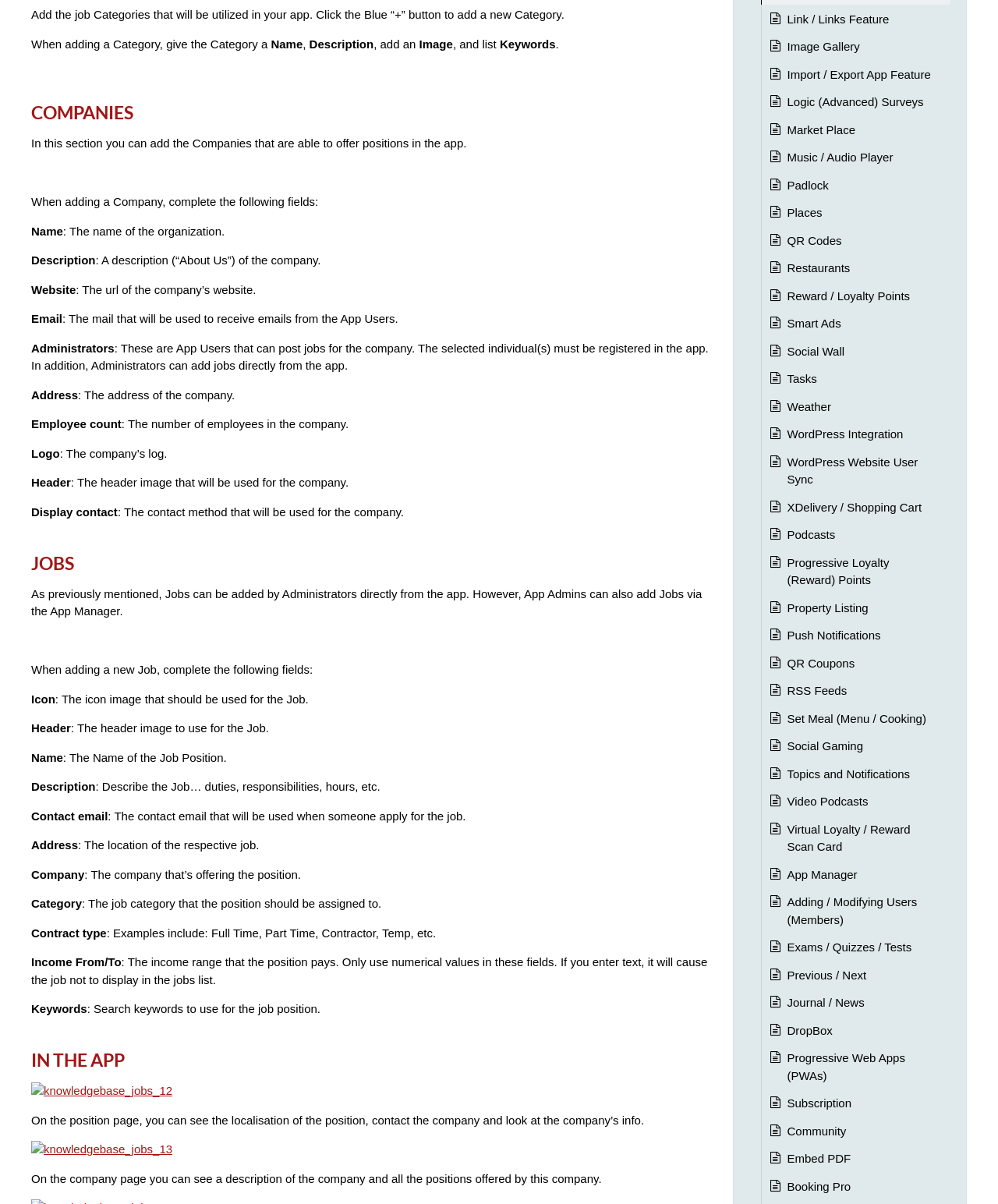Given the element description: "Embed PDF", predict the bounding box coordinates of the UI element it refers to, using four float numbers between 0 and 1, i.e., [left, top, right, bottom].

[0.789, 0.955, 0.853, 0.97]